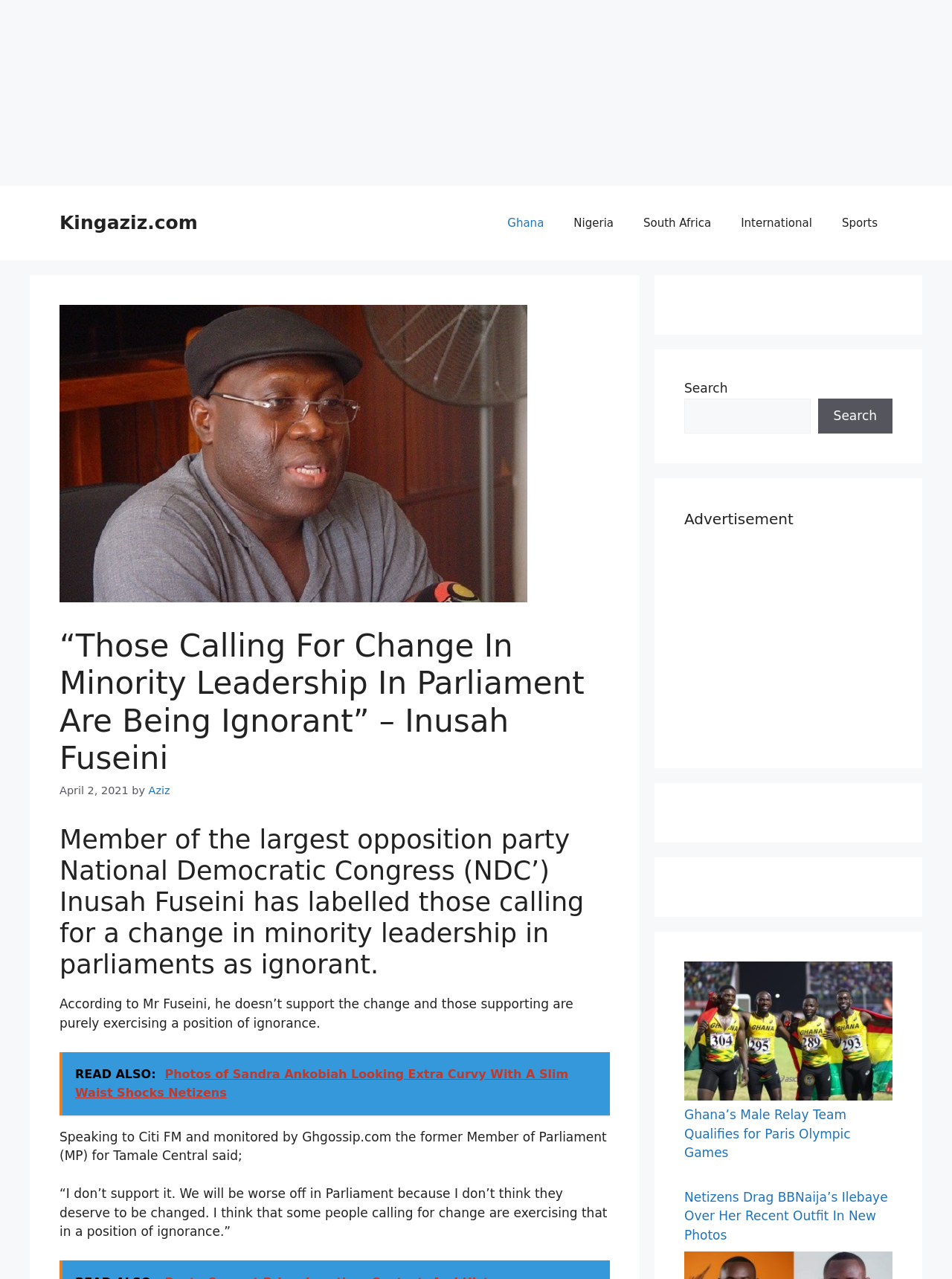What is the category of the article?
Examine the screenshot and reply with a single word or phrase.

Ghana